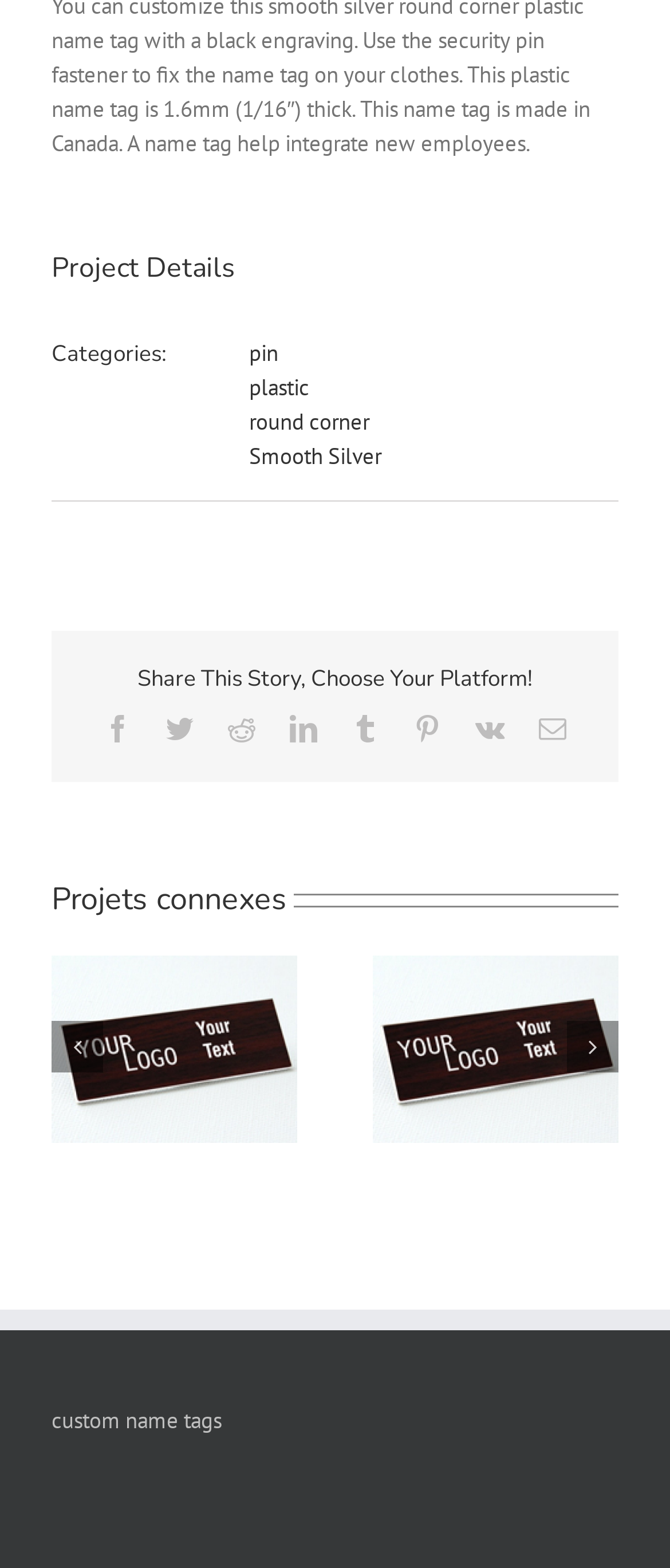What is the project details heading about?
Can you provide an in-depth and detailed response to the question?

The heading 'Project Details' is located at the top of the webpage, indicating that the webpage is about providing details of a project.